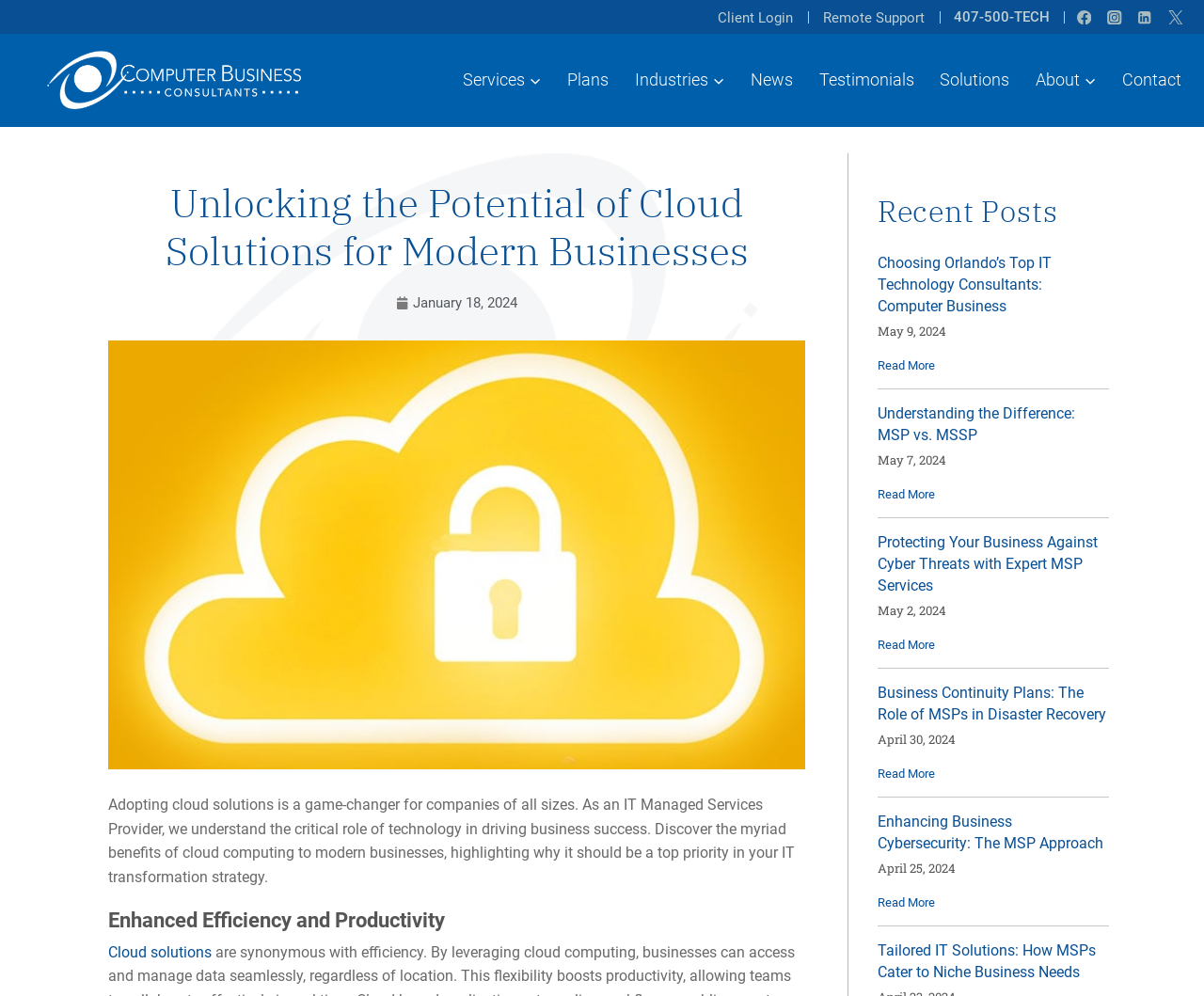Provide the bounding box for the UI element matching this description: "HOME".

None